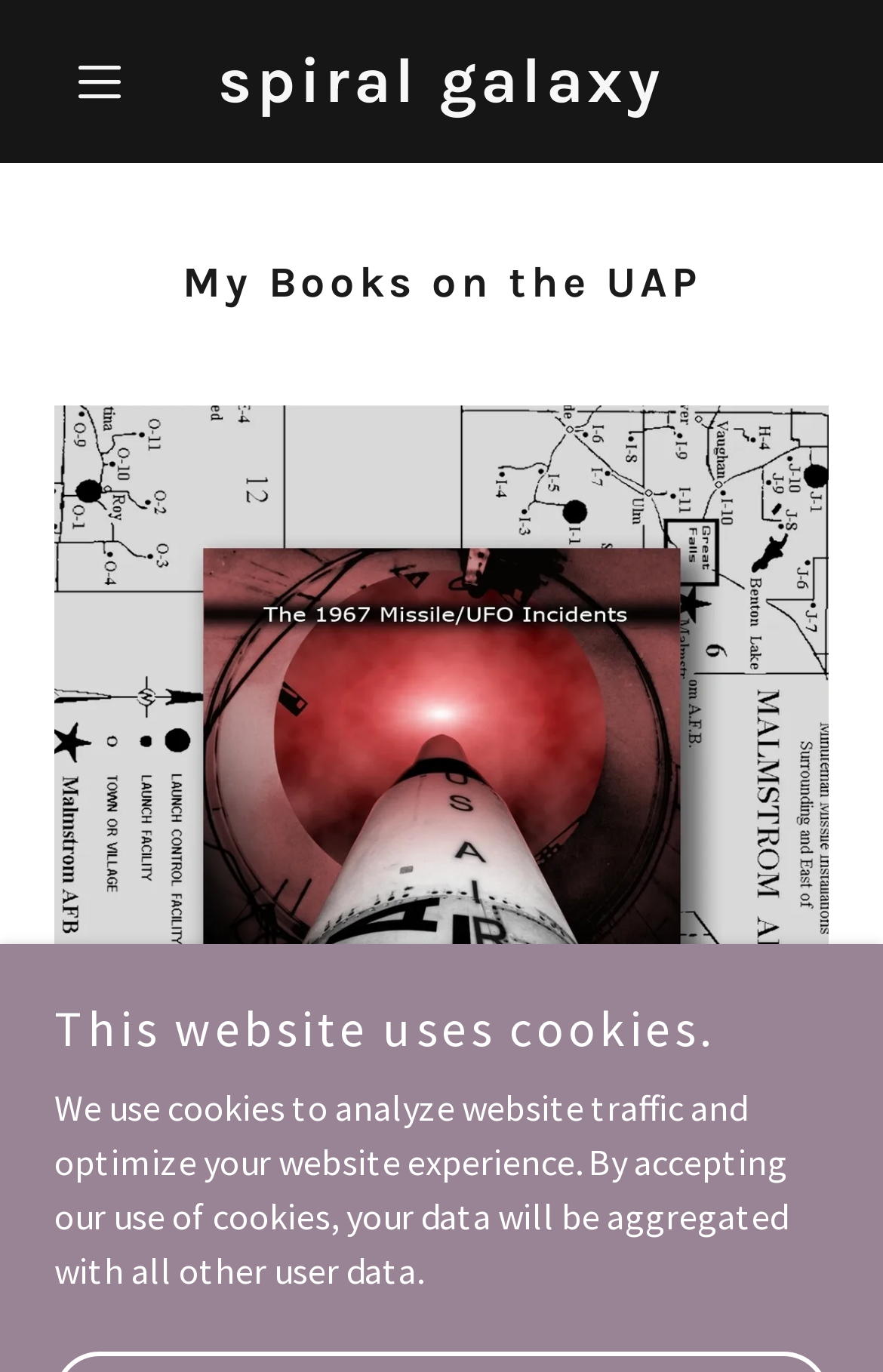What is the name of the galaxy mentioned on the webpage?
Give a detailed explanation using the information visible in the image.

I found a link element with the text 'spiral galaxy' at coordinates [0.247, 0.048, 0.753, 0.081], which is also a heading element. This indicates that the webpage is referring to a specific galaxy, namely the spiral galaxy.